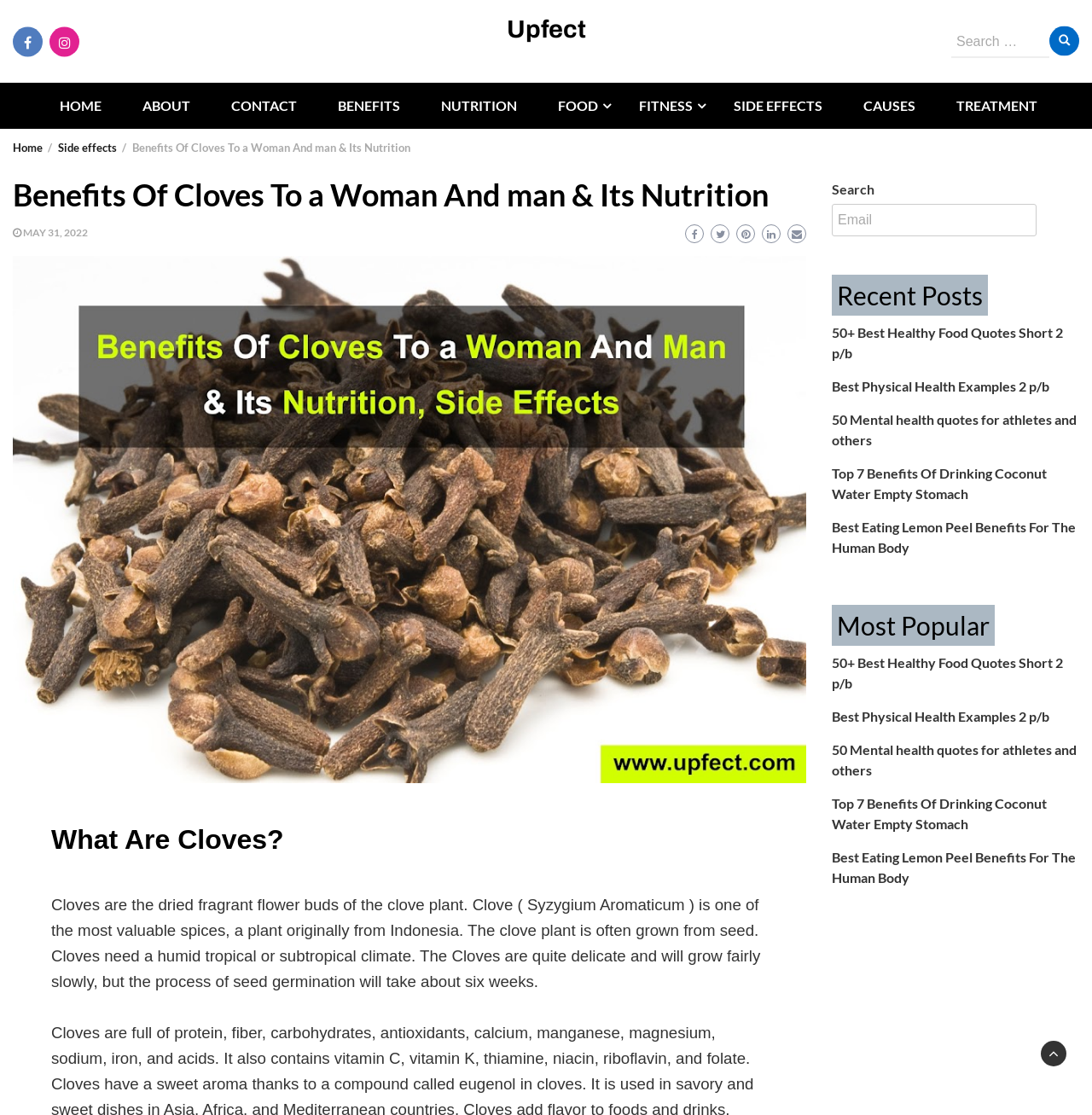What is the main topic of this webpage?
Based on the content of the image, thoroughly explain and answer the question.

Based on the webpage content, the main topic is about cloves, including its benefits, nutrition, and other related information.